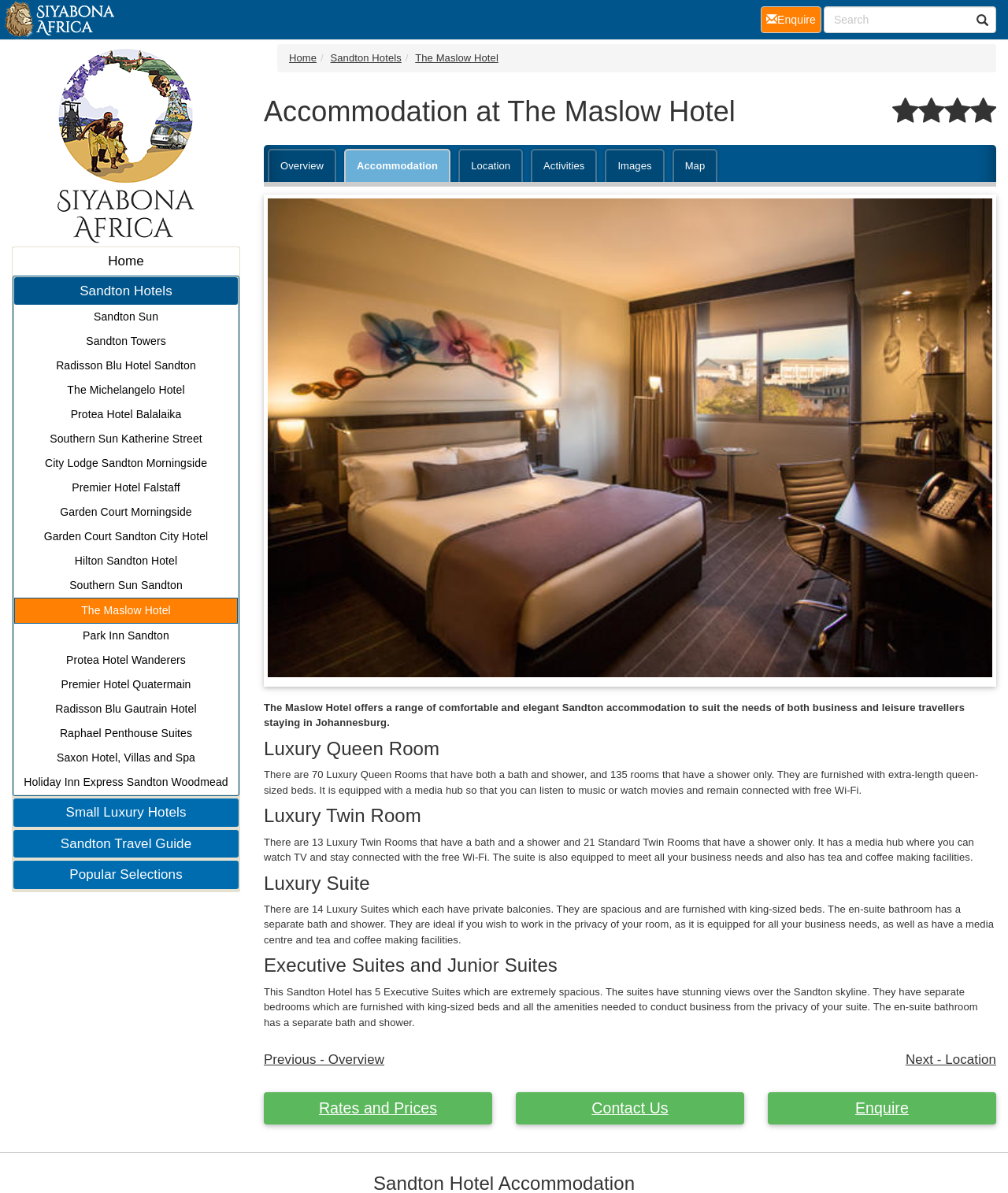What is the name of the hotel?
Offer a detailed and exhaustive answer to the question.

The name of the hotel can be found in the heading 'Accommodation at The Maslow Hotel 4 stars' and also in the link 'The Maslow Hotel'.